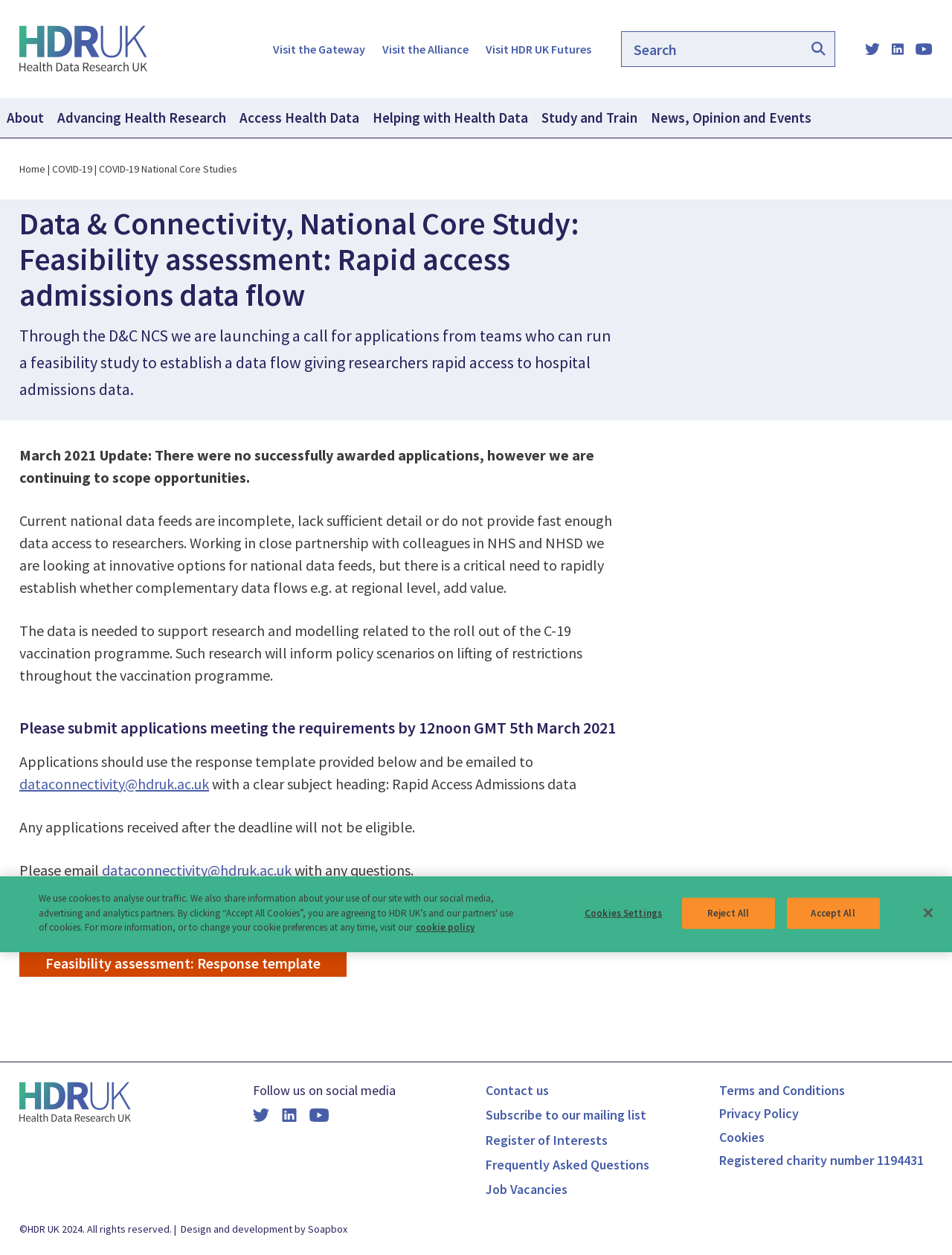Elaborate on the webpage's design and content in a detailed caption.

The webpage is about the Data & Connectivity, National Core Study: Feasibility assessment: Rapid access admissions data flow, which is a call for applications from teams to run a feasibility study to establish a data flow giving researchers rapid access to hospital admissions data. 

At the top of the page, there is a navigation menu with links to "About", "Advancing Health Research", "Access Health Data", "Helping with Health Data", "Study and Train", and "News, Opinion and Events". Below the navigation menu, there is a header section with a link to "Home" and a separator line, followed by a link to "COVID-19" and "COVID-19 National Core Studies". 

The main content of the page is divided into two sections. The first section has a heading that describes the purpose of the feasibility study, followed by a paragraph explaining the need for rapid access to hospital admissions data to support research and modeling related to the rollout of the COVID-19 vaccination program. 

The second section provides instructions for submitting applications, including the deadline, the required response template, and the email address to send the applications to. There are also links to the feasibility assessment requirements and response template. 

At the bottom of the page, there is a section with links to HDR UK's social media profiles, including Twitter, LinkedIn, and YouTube. There are also links to "Contact us", "Subscribe to our mailing list", "Register of Interests", "Frequently Asked Questions", "Job Vacancies", "Terms and Conditions", "Privacy Policy", "Cookies", and "Registered charity number 1194431". 

Finally, there is a footer section with a copyright notice, a link to the design and development company Soapbox, and a cookie policy link.